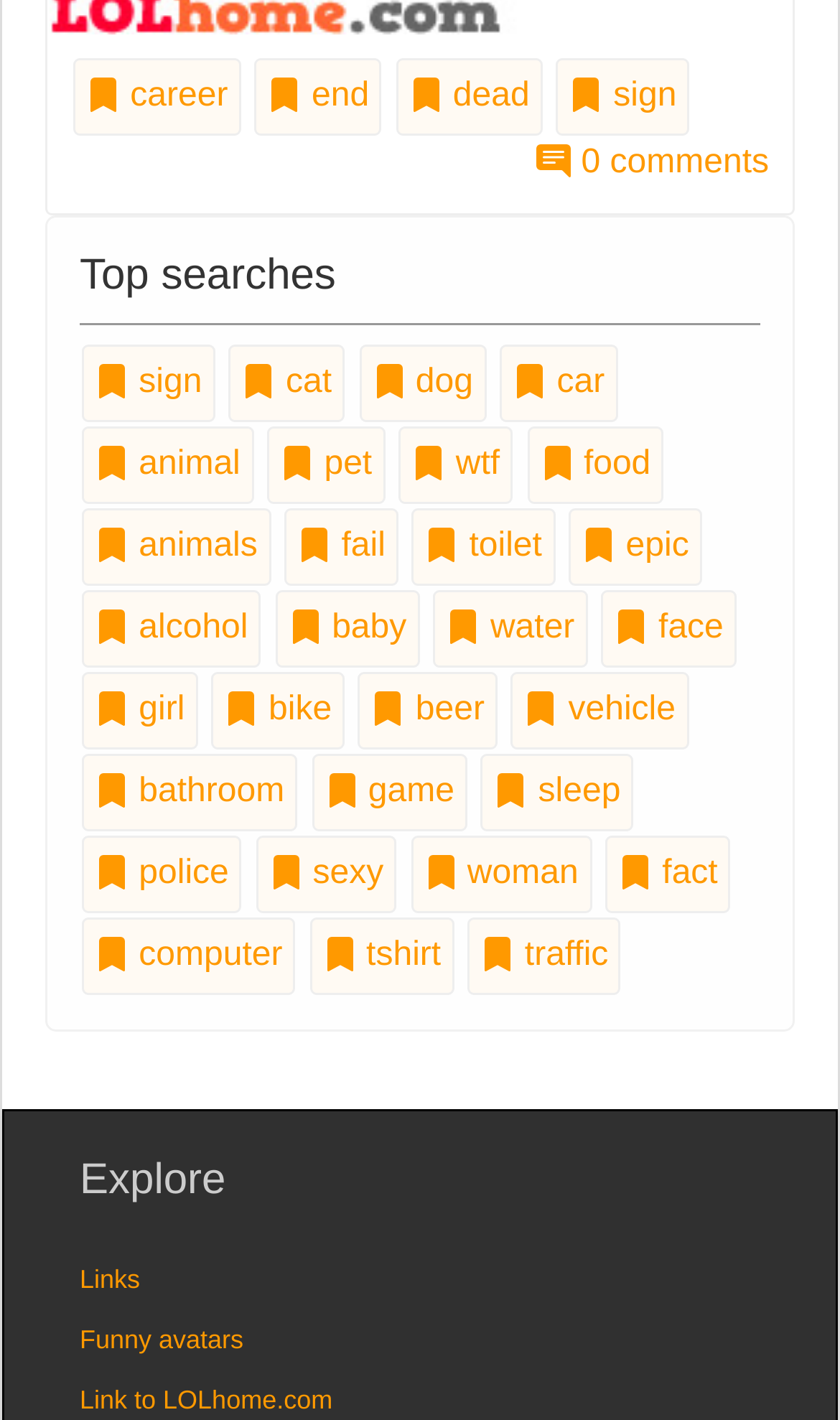Refer to the screenshot and answer the following question in detail:
How many links are there under 'Top searches'?

I counted the number of links under the 'Top searches' heading, starting from 'sign' and ending at 'computer', and found 24 links.